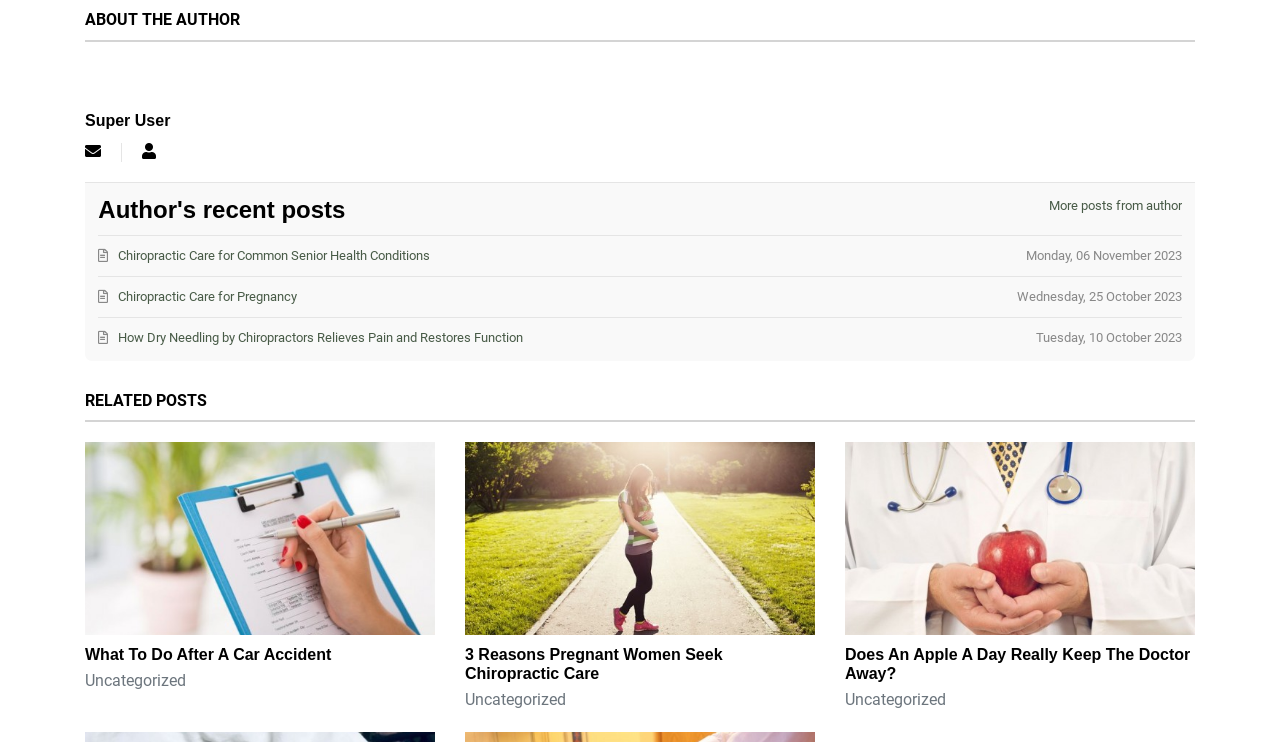What is the purpose of the link 'Subscribe to updates from author'?
Refer to the image and respond with a one-word or short-phrase answer.

To receive updates from the author